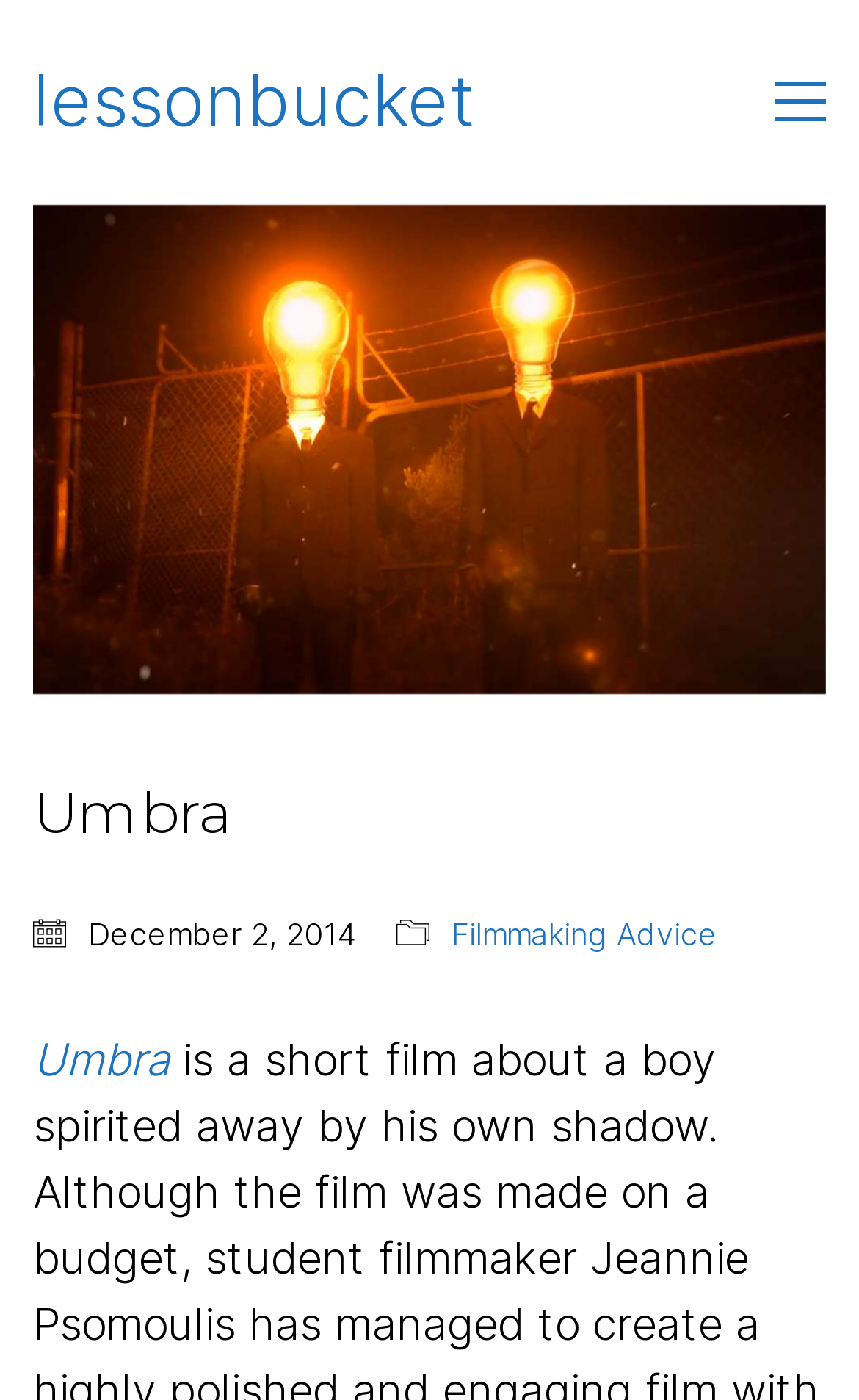What is the purpose of the 'Toggle navigation' button?
Please give a detailed and elaborate explanation in response to the question.

The purpose of the 'Toggle navigation' button can be inferred from its text content and position on the webpage, which suggests that it is used to navigate the webpage's content, possibly revealing a menu or submenu.